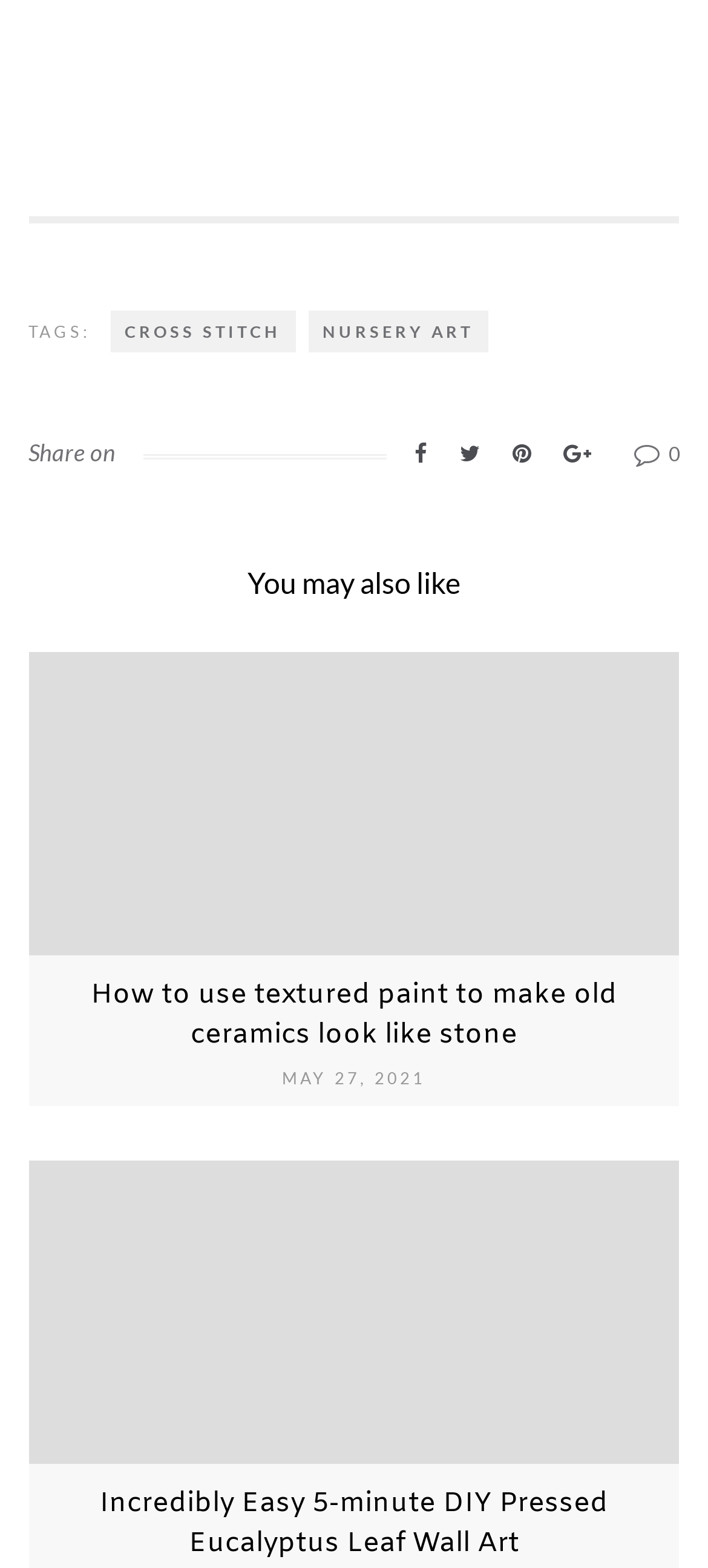Please provide a detailed answer to the question below based on the screenshot: 
How many social media sharing options are available?

The social media sharing options are located below the 'Share on' text and consist of four links with icons, which are Facebook, Twitter, Pinterest, and another unknown platform.